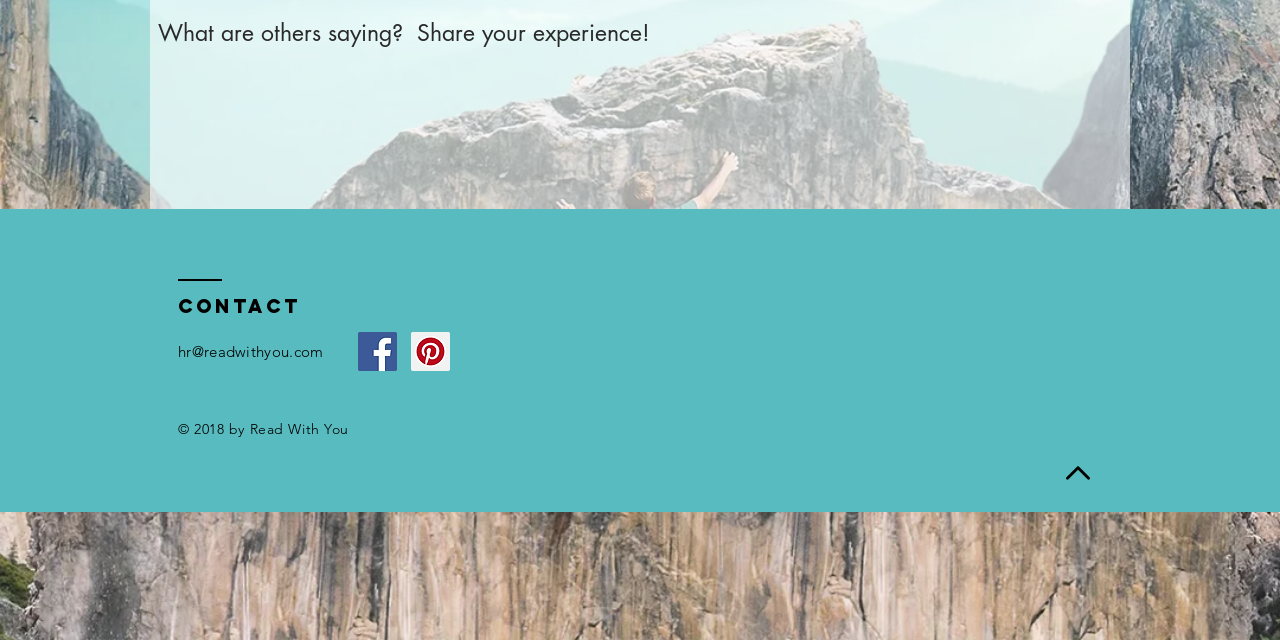From the webpage screenshot, predict the bounding box of the UI element that matches this description: "hr@readwithyou.com".

[0.139, 0.534, 0.253, 0.564]